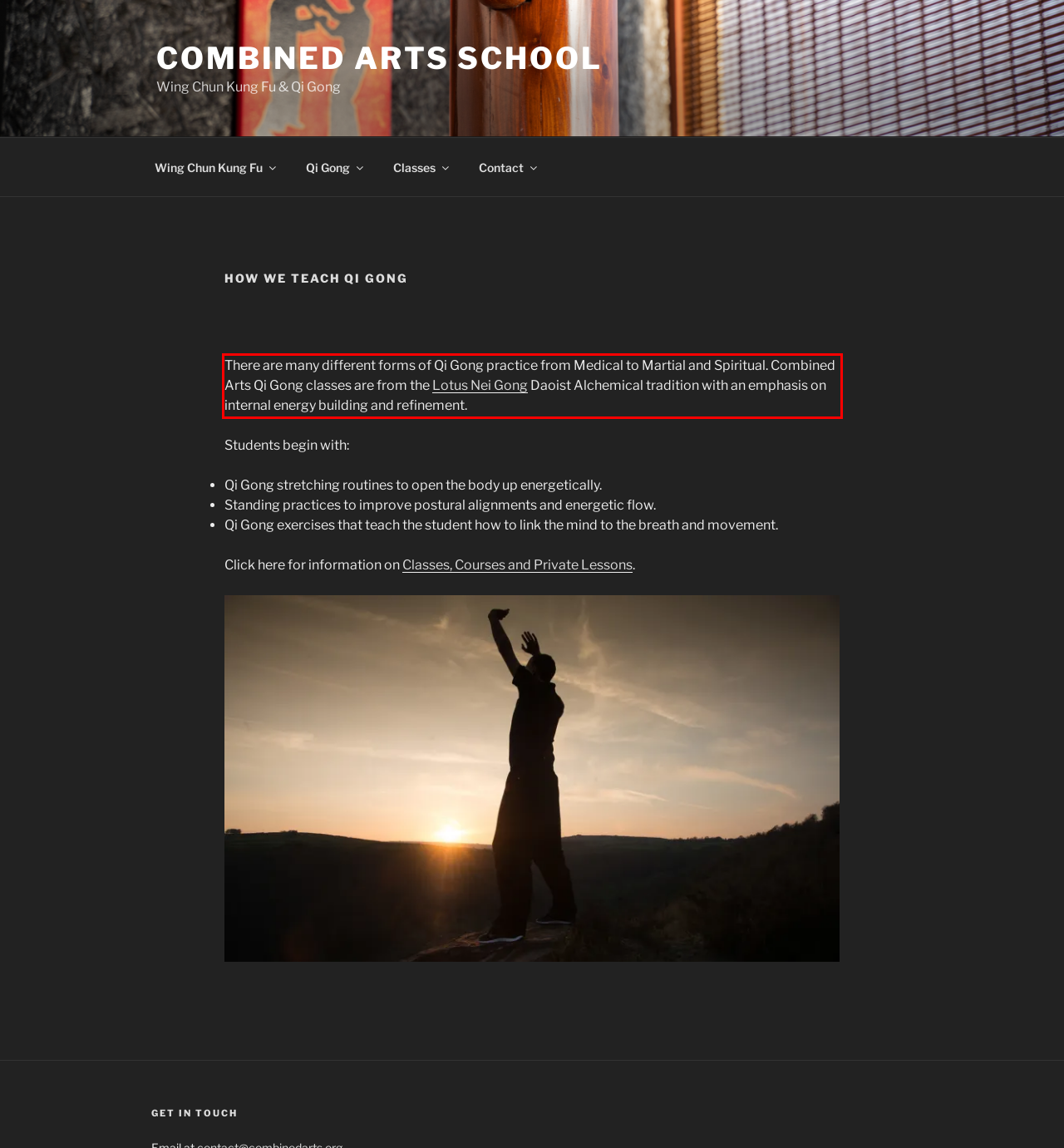Please look at the screenshot provided and find the red bounding box. Extract the text content contained within this bounding box.

There are many different forms of Qi Gong practice from Medical to Martial and Spiritual. Combined Arts Qi Gong classes are from the Lotus Nei Gong Daoist Alchemical tradition with an emphasis on internal energy building and refinement.